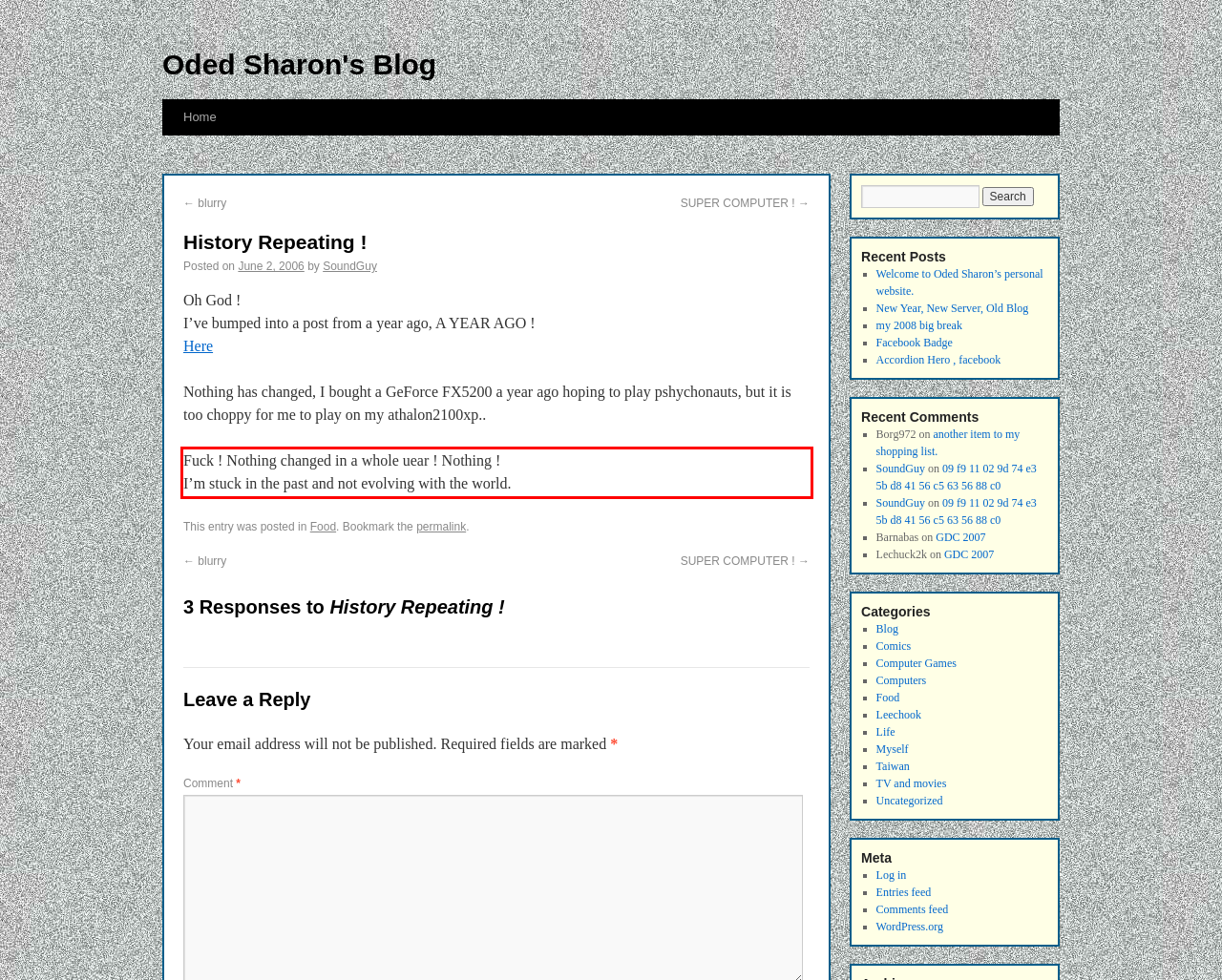Given a screenshot of a webpage containing a red bounding box, perform OCR on the text within this red bounding box and provide the text content.

Fuck ! Nothing changed in a whole uear ! Nothing ! I’m stuck in the past and not evolving with the world.